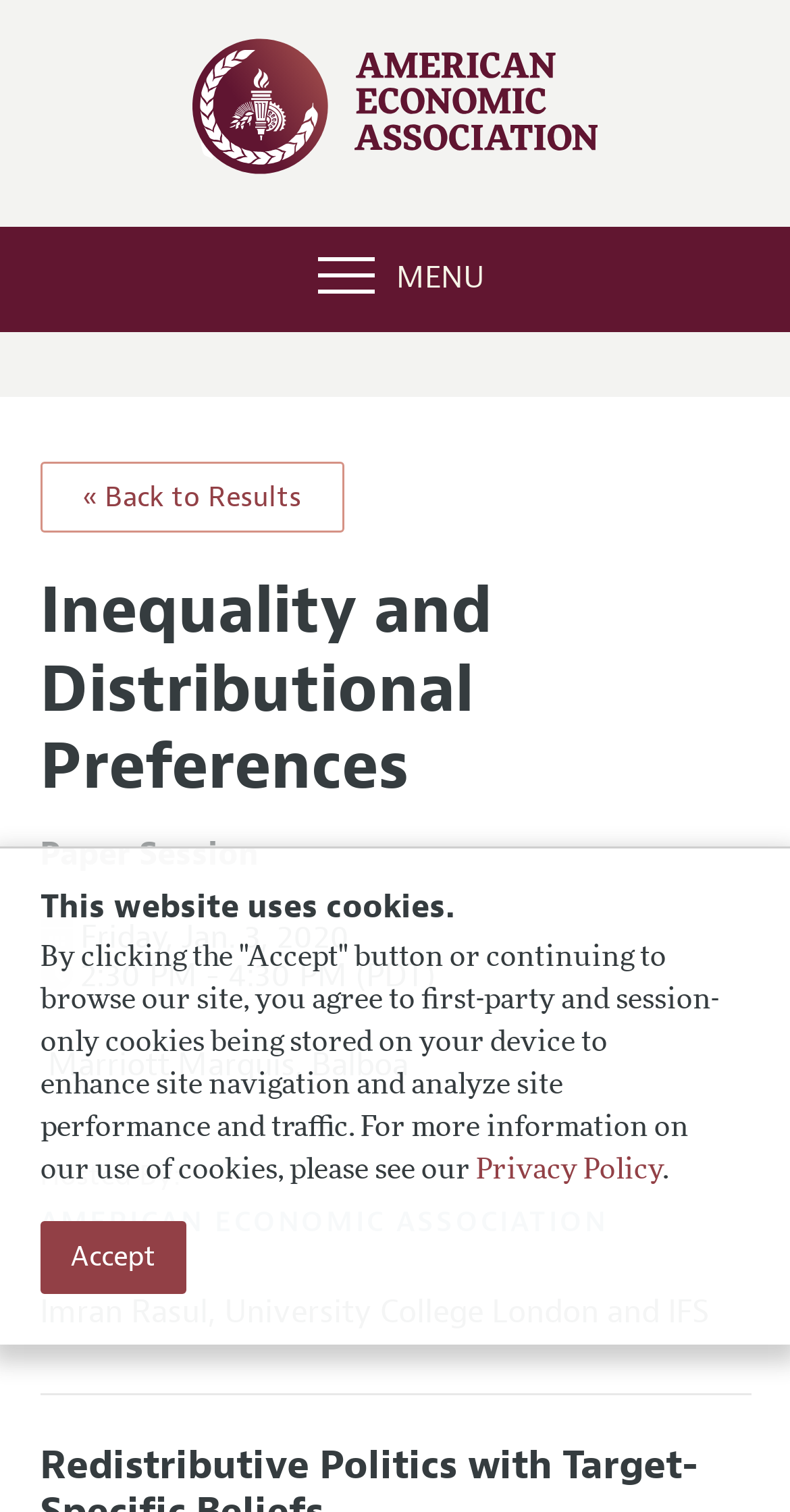Given the element description: "Blue Dream Feminized", predict the bounding box coordinates of the UI element it refers to, using four float numbers between 0 and 1, i.e., [left, top, right, bottom].

None